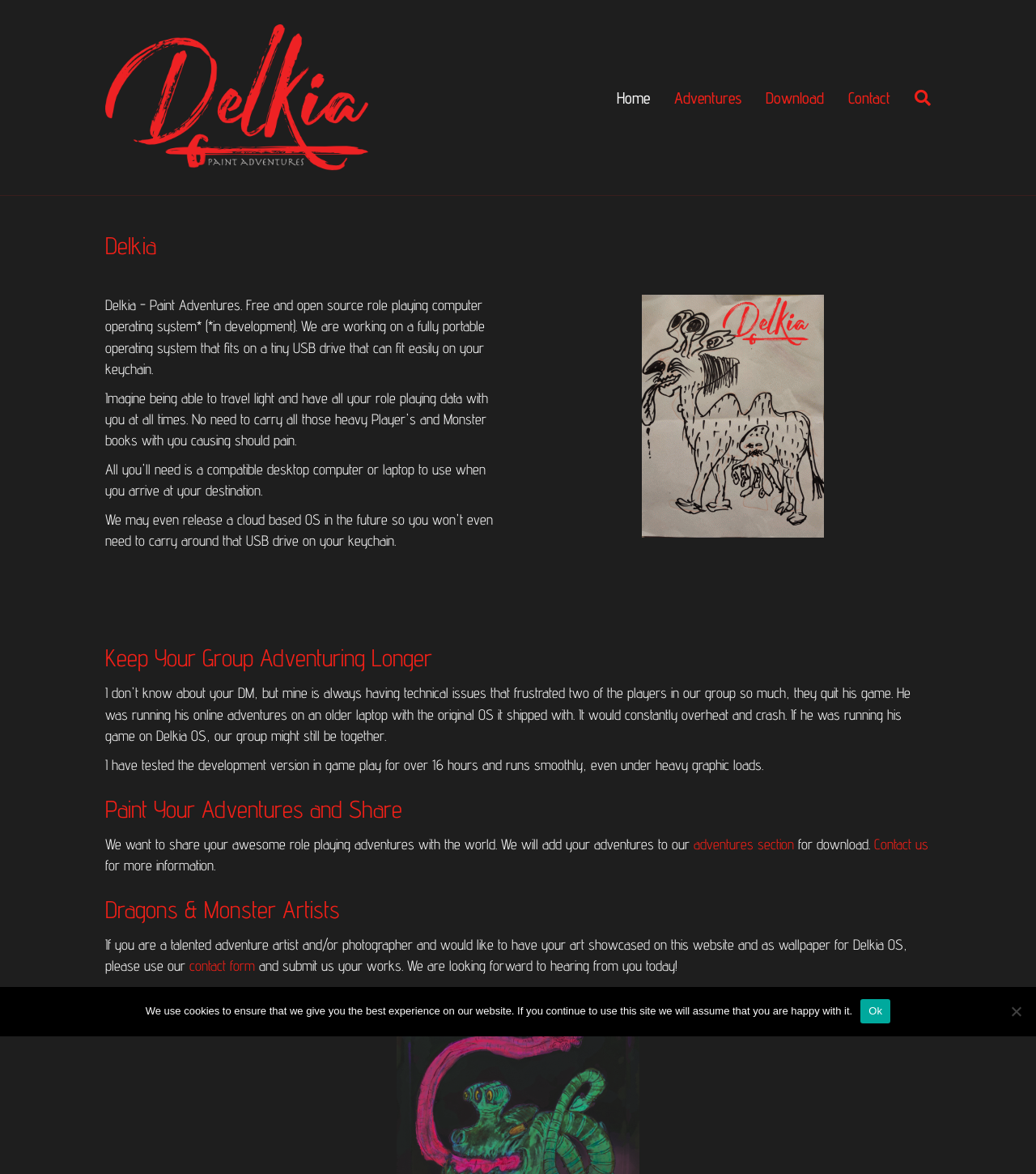What is the image on the webpage depicting?
Utilize the image to construct a detailed and well-explained answer.

I found the answer by looking at the image description 'Delkia Camel Monster' which is associated with the image element on the webpage.